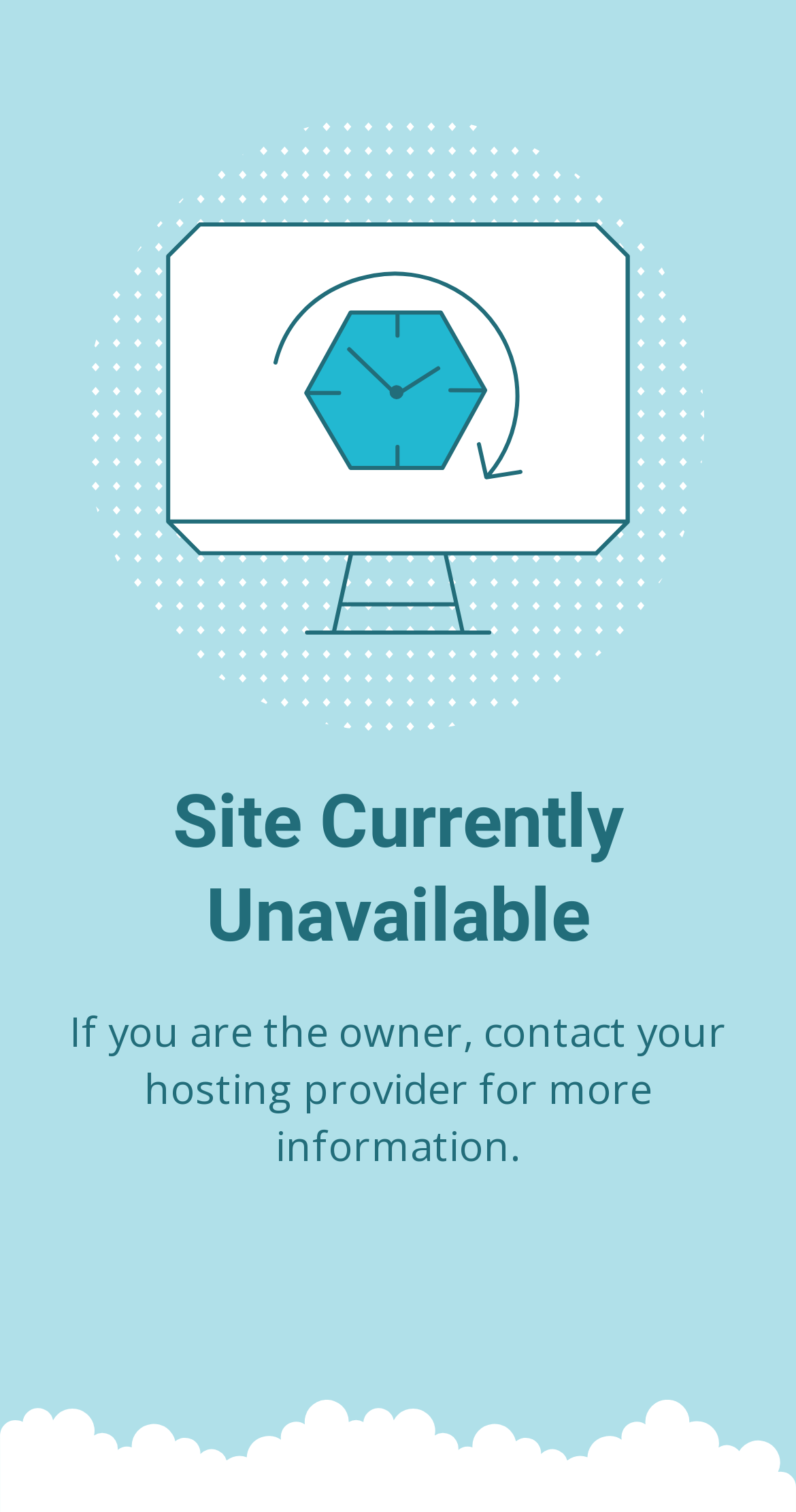Can you find and generate the webpage's heading?

Site Currently Unavailable